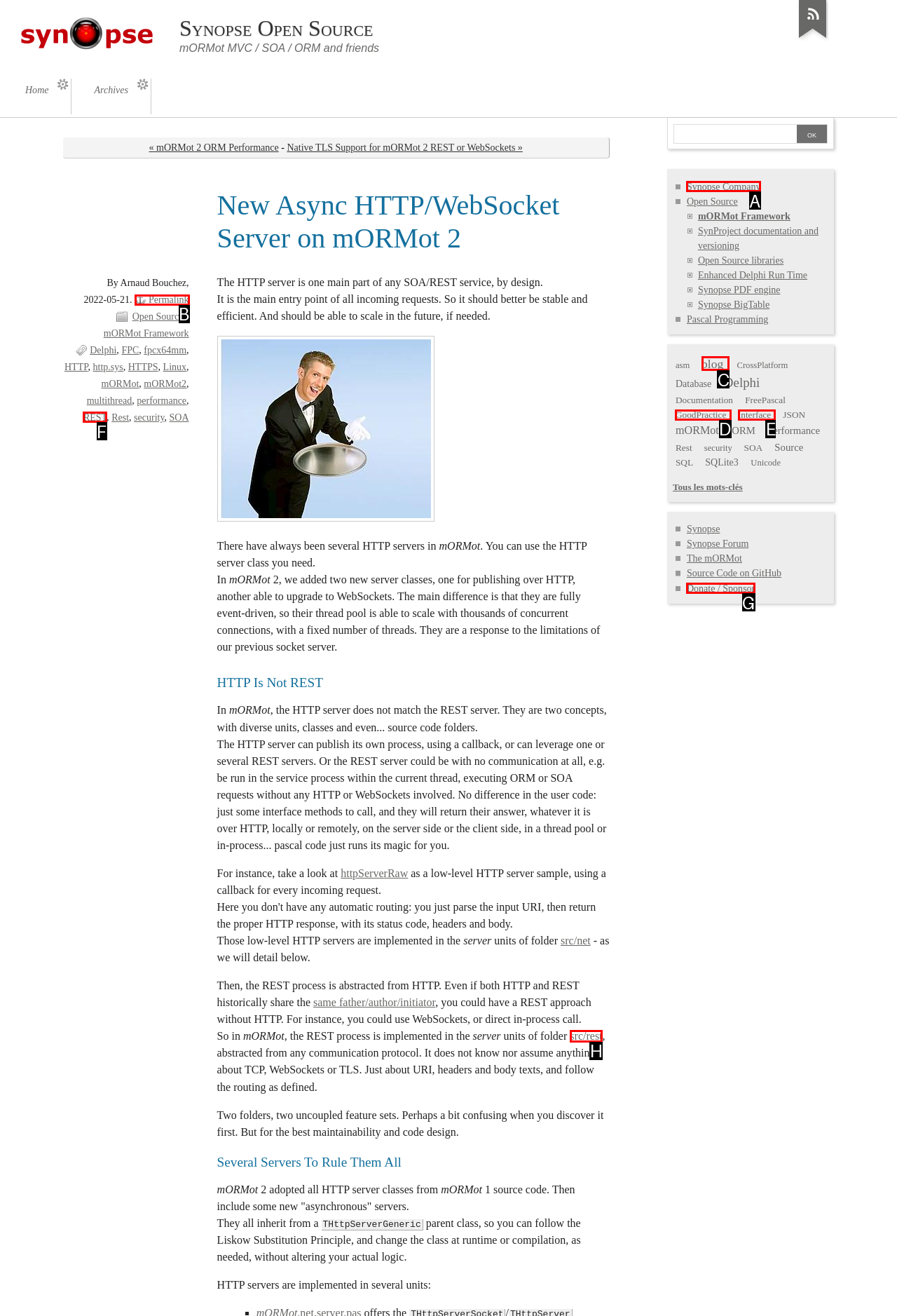Indicate which red-bounded element should be clicked to perform the task: Check the 'Permalink' Answer with the letter of the correct option.

B